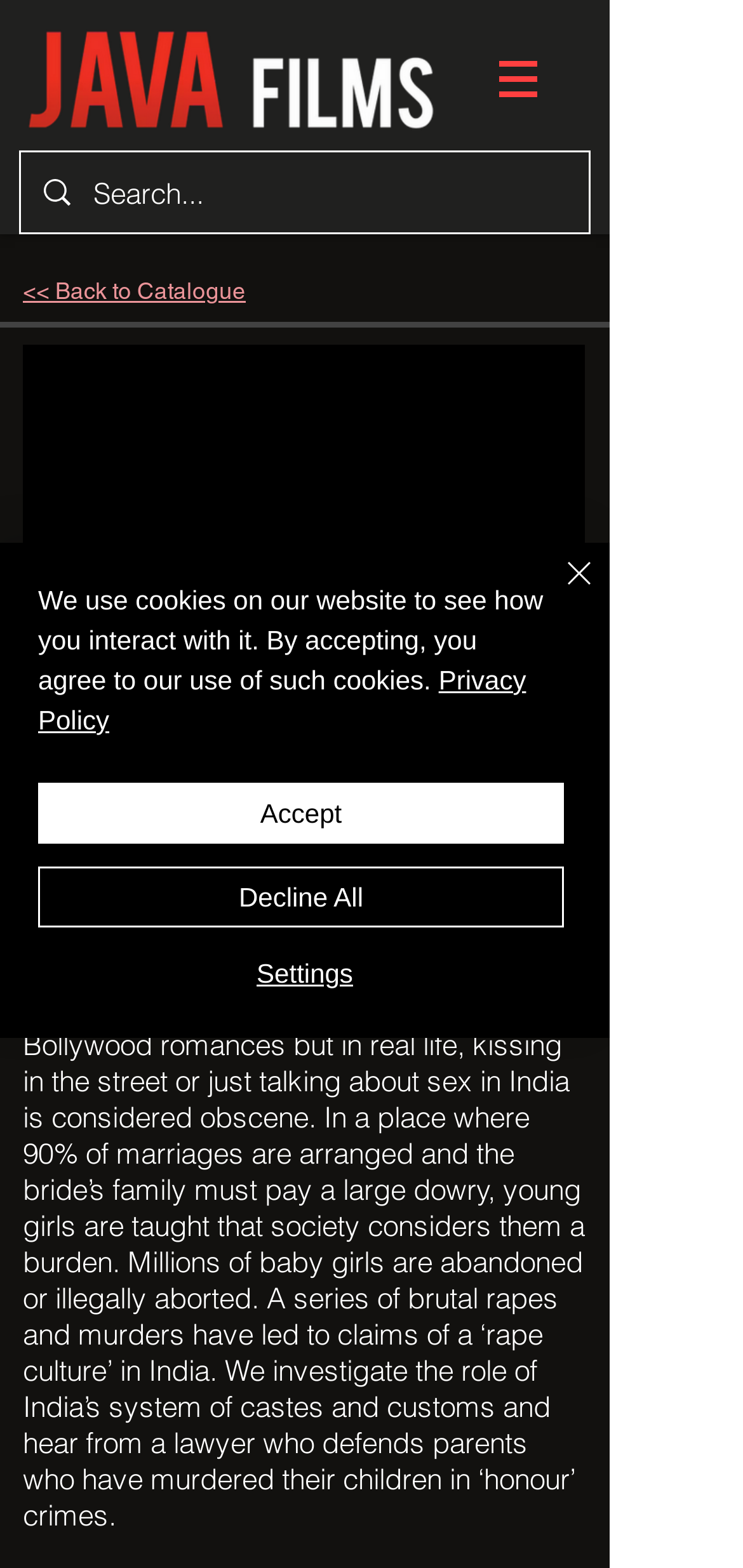What is the role of the lawyer mentioned in the text?
Please provide a comprehensive answer based on the information in the image.

I found the answer by reading the StaticText element that describes the content of the film, which mentions a lawyer who defends parents who have murdered their children in 'honour' crimes.